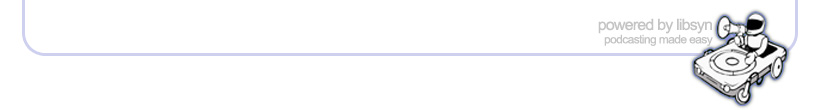Describe the image with as much detail as possible.

The image features a website footer design prominently displaying the phrase "powered by Libsyn," indicating that the site is using Libsyn's podcast hosting services. Accompanying this text is a small, stylized graphic of a cartoonish character operating a turntable on a cart, symbolizing the podcasting theme and entertainment. The footer has a clean, simple aesthetic with a light color scheme, enhancing its clarity and user-friendliness. This design element suggests a professional yet approachable platform for users interested in podcasting, emphasizing ease of use and engagement with the content.